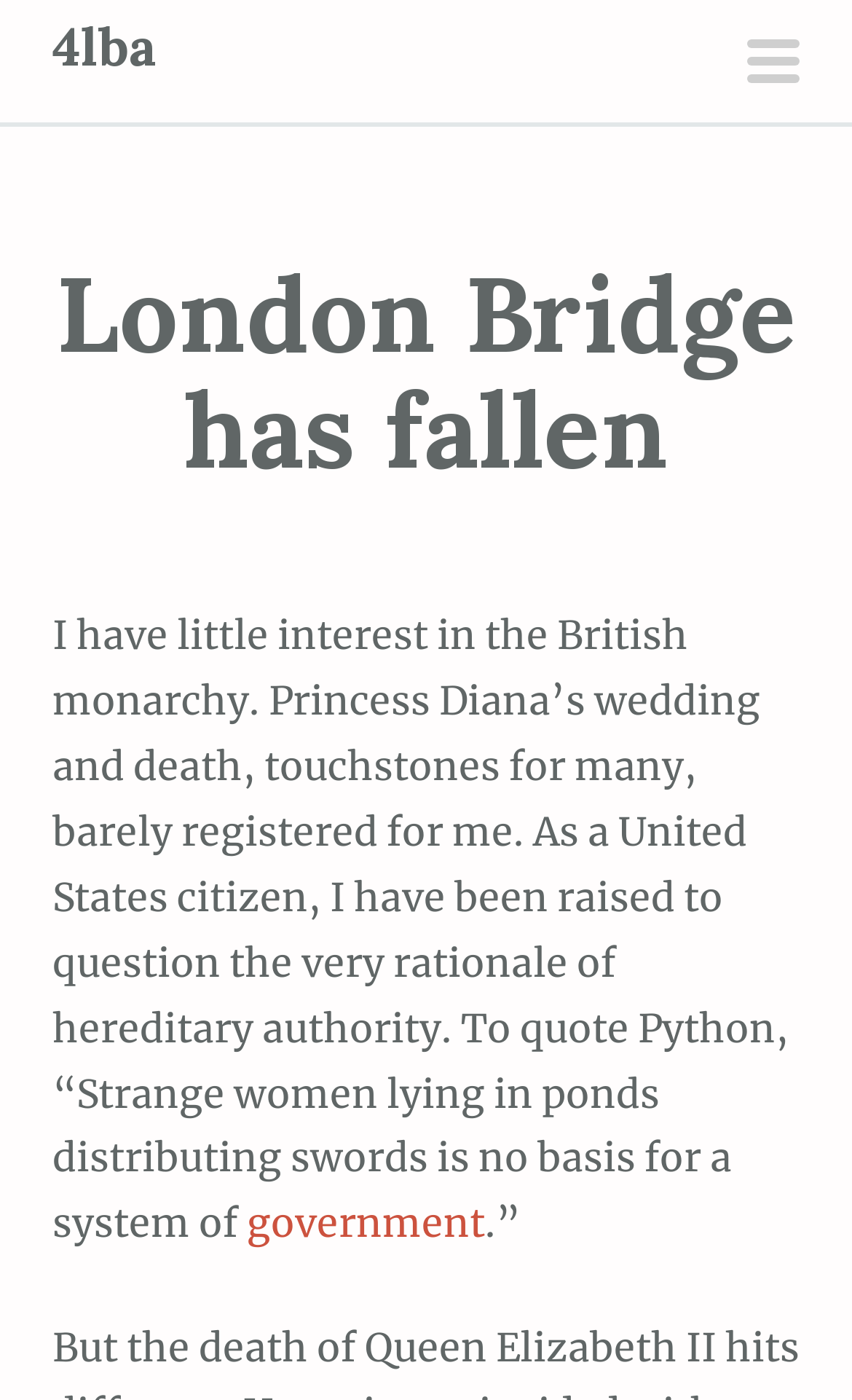Locate the bounding box coordinates of the UI element described by: "Primary Menu". The bounding box coordinates should consist of four float numbers between 0 and 1, i.e., [left, top, right, bottom].

[0.877, 0.028, 0.938, 0.066]